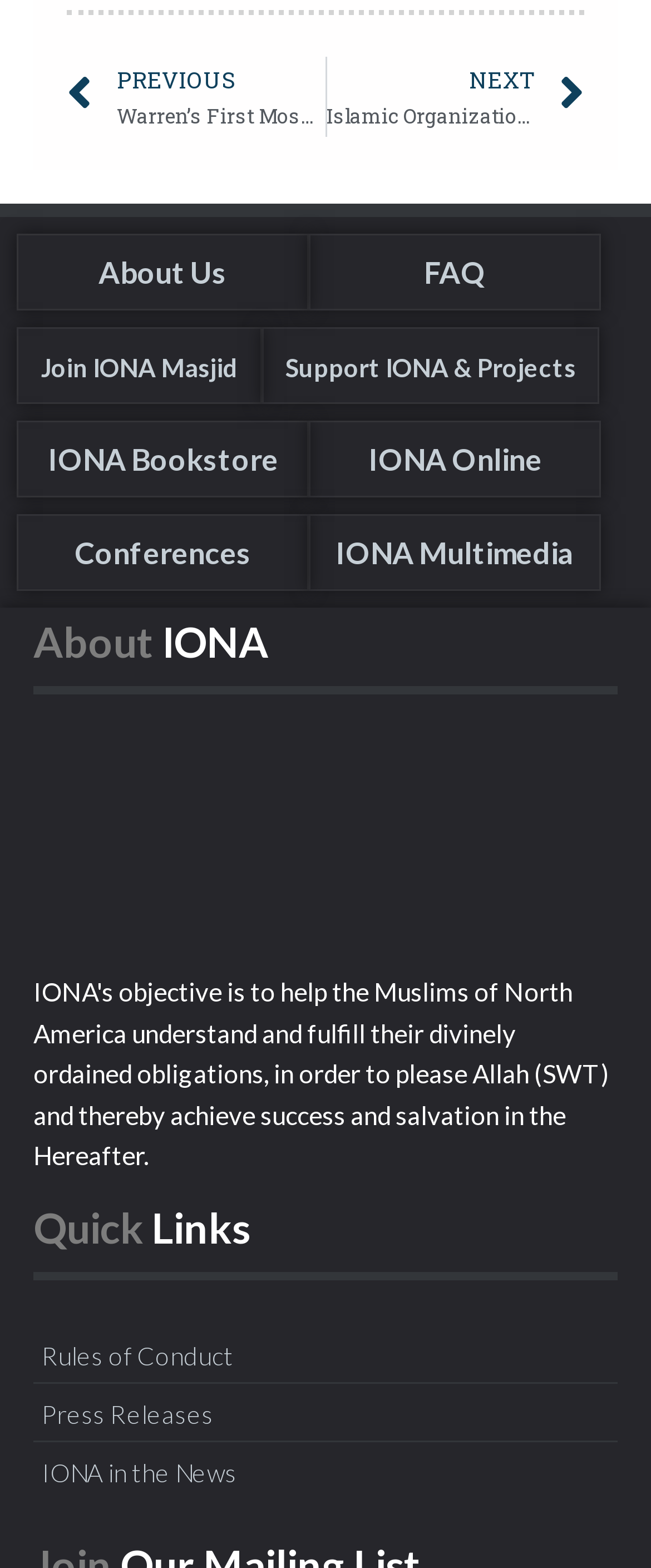Using the description: "Support IONA & Projects", identify the bounding box of the corresponding UI element in the screenshot.

[0.406, 0.218, 0.918, 0.25]